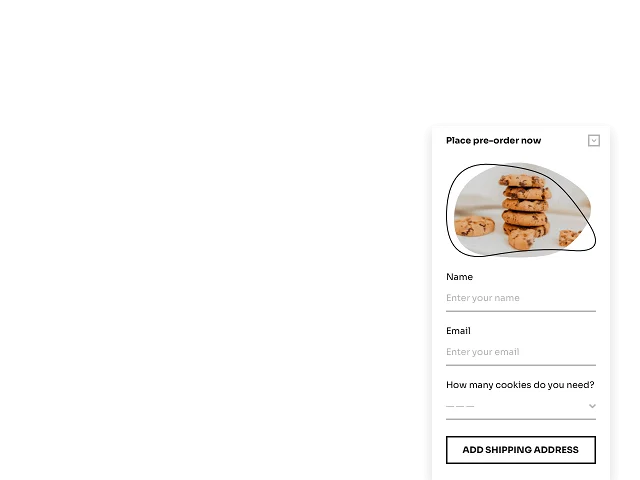Offer a comprehensive description of the image.

The image showcases a user-friendly pre-order form designed for a website, structured as a collapsed tab that users can expand. Prominently featured is a header that reads "Place pre-order now," drawing attention to the action the site encourages. Below the header, an inviting image of stacked cookies enhances the appeal, suggesting the delicious item available for pre-order.

The form includes several fields for user input: a space for the user's name, an email address entry, and a question about how many cookies they would like to order. Each field is clearly labeled and includes placeholder text to guide users on what information is needed. At the bottom of the form, a bold button labeled "ADD SHIPPING ADDRESS" prompts users to proceed with their order, making the process seamless and straightforward. This form layout is an effective example of engaging website design, simplifying the user's journey toward making a purchase.